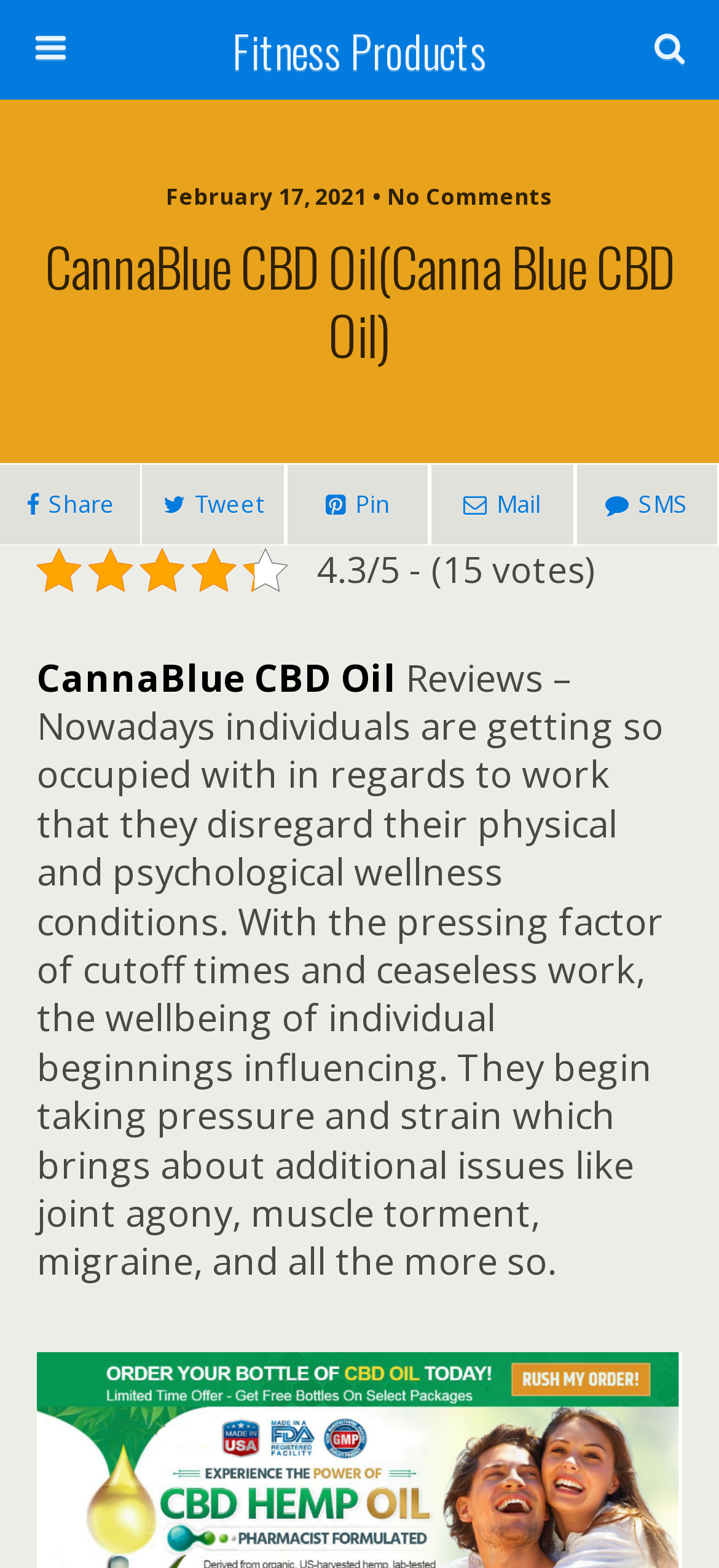Answer the question with a single word or phrase: 
What is the topic of the review?

CannaBlue CBD Oil